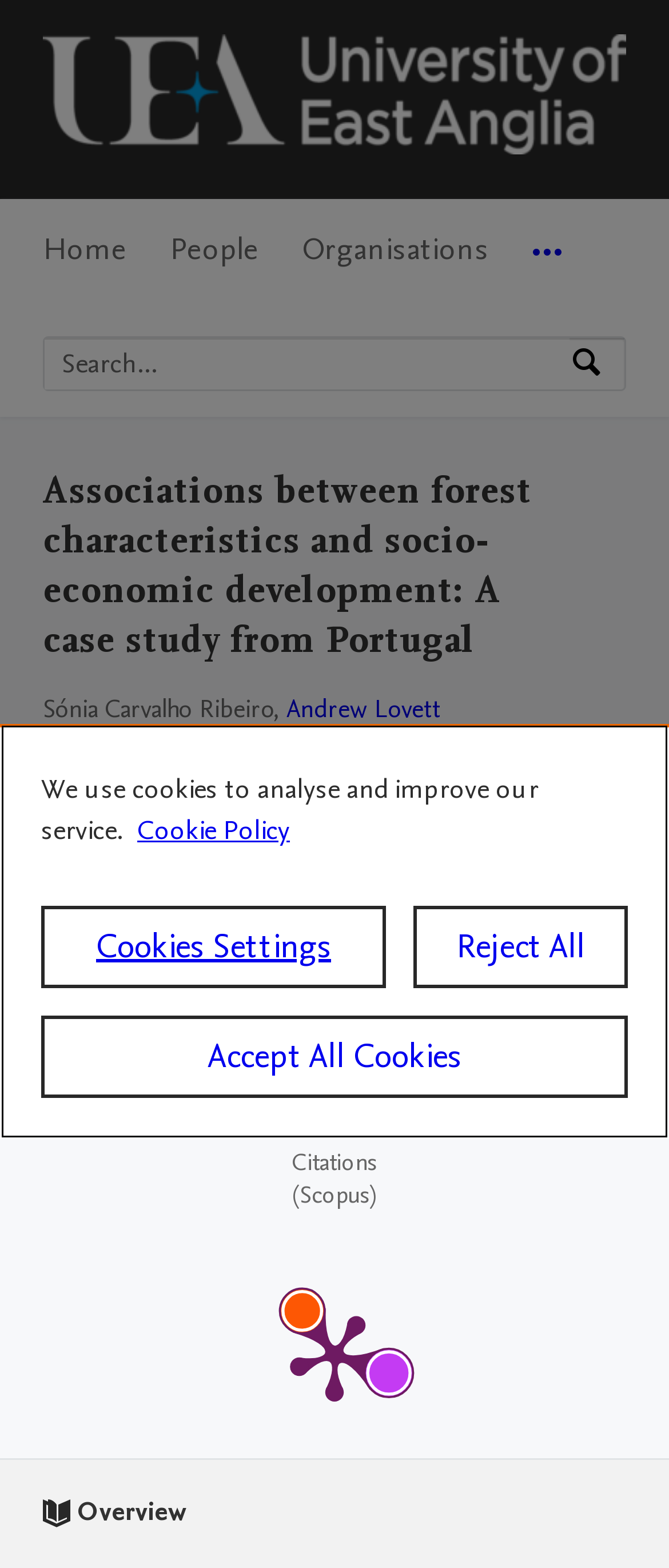How many citations does the research output have?
With the help of the image, please provide a detailed response to the question.

I found the answer by looking at the publication metrics section on the webpage, where it shows the number of citations as 33.